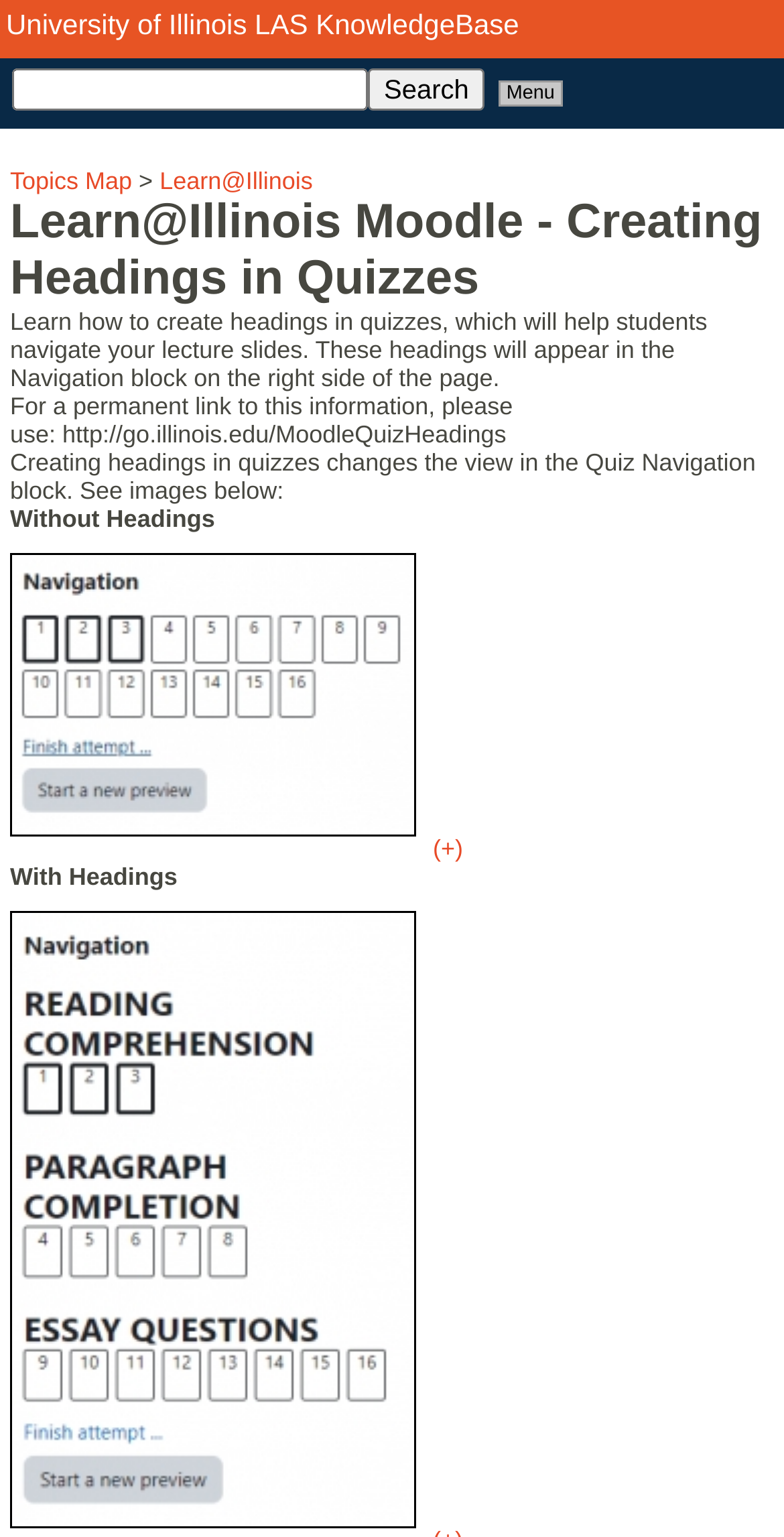What is the topic of the article on this webpage?
Refer to the image and offer an in-depth and detailed answer to the question.

The webpage contains an article with a heading 'Learn@Illinois Moodle - Creating Headings in Quizzes', which suggests that the topic of the article is about creating headings in quizzes, specifically in the context of Learn@Illinois Moodle.